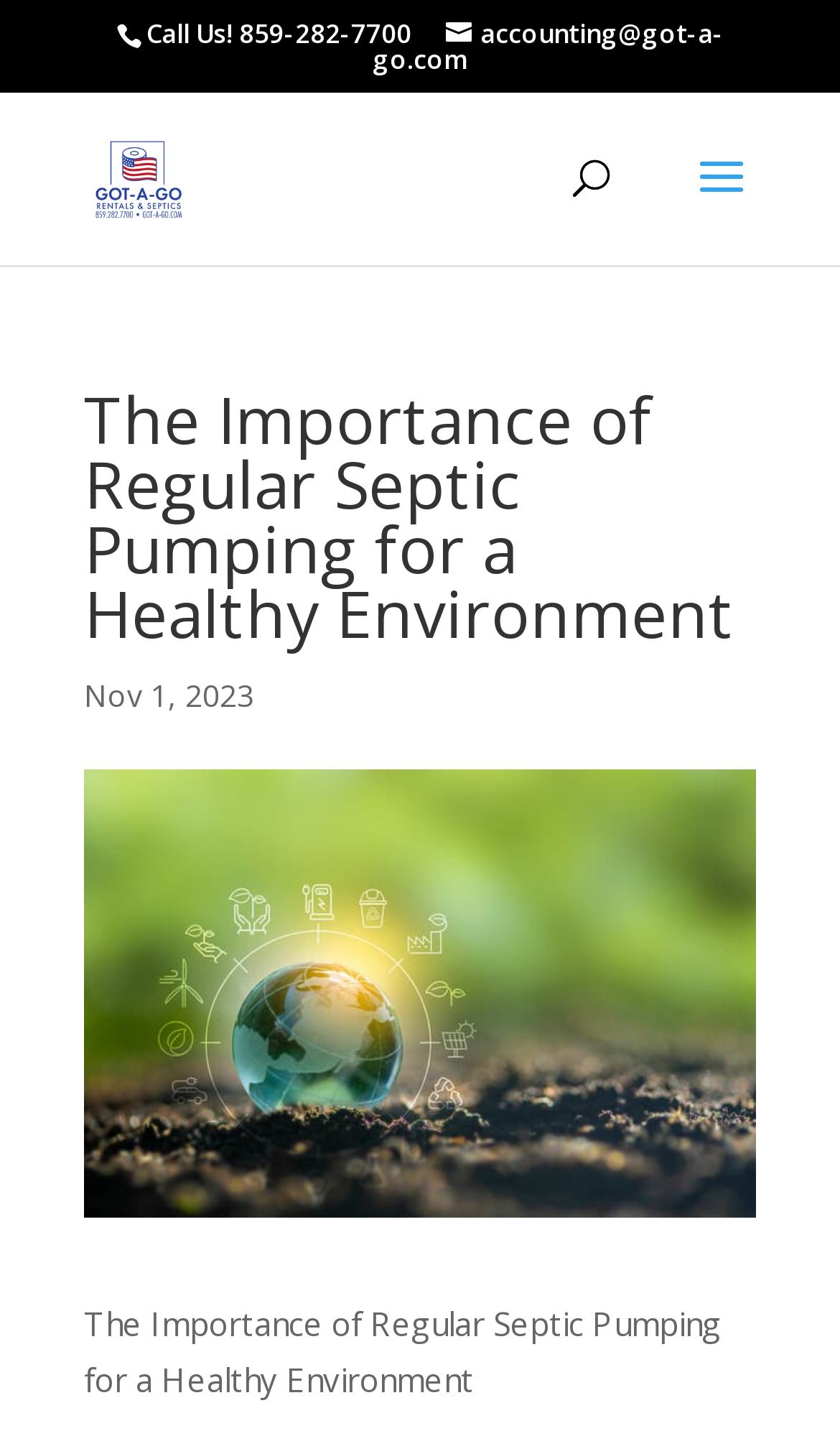When was the latest article published?
Based on the visual, give a brief answer using one word or a short phrase.

Nov 1, 2023